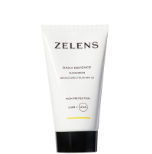What is the color of the tube?
Based on the image, answer the question with as much detail as possible.

The color of the tube can be identified by examining the image. The tube has a sleek, white body with black accents, giving it a modern and elegant appearance.